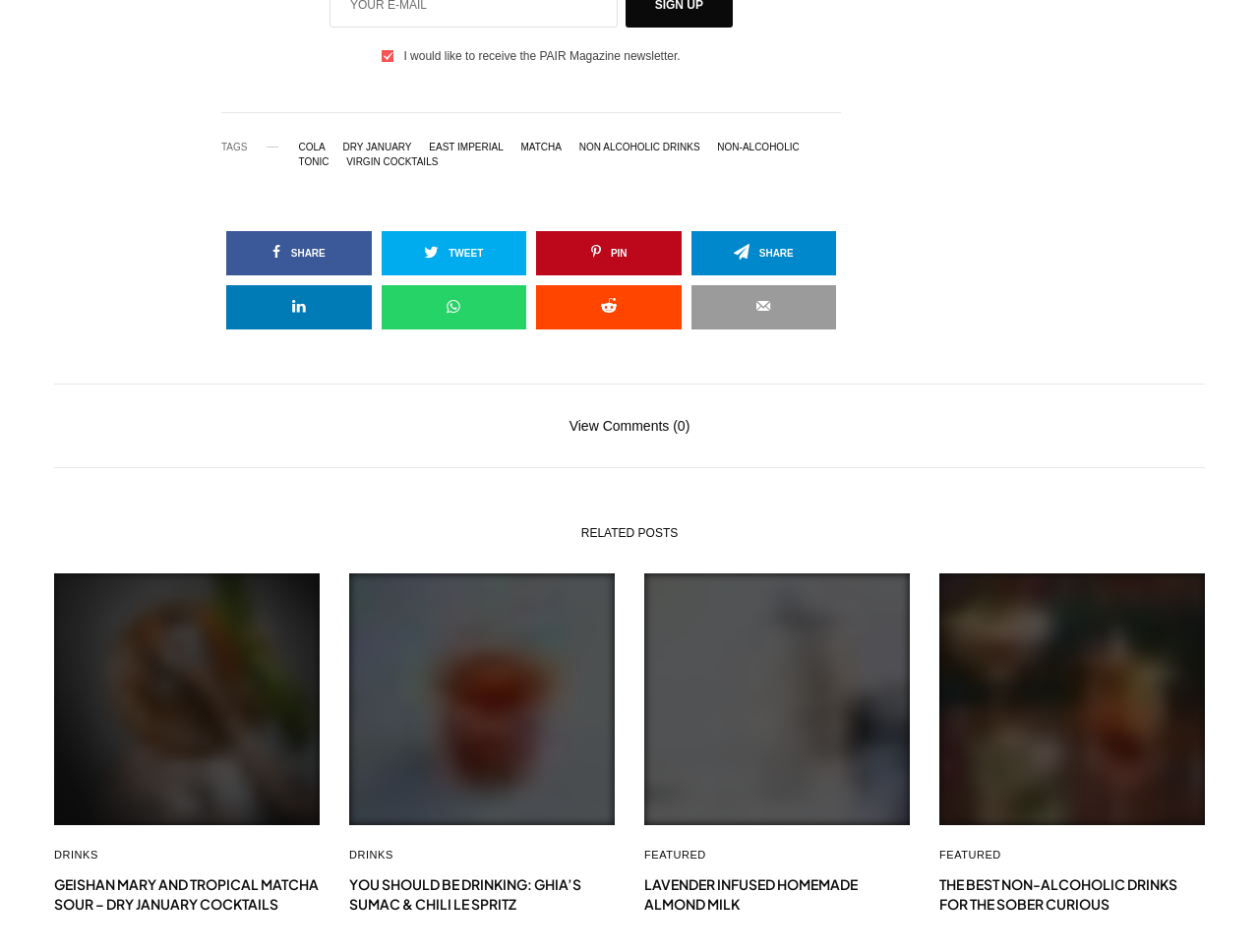Can you specify the bounding box coordinates for the region that should be clicked to fulfill this instruction: "View comments".

[0.043, 0.404, 0.957, 0.455]